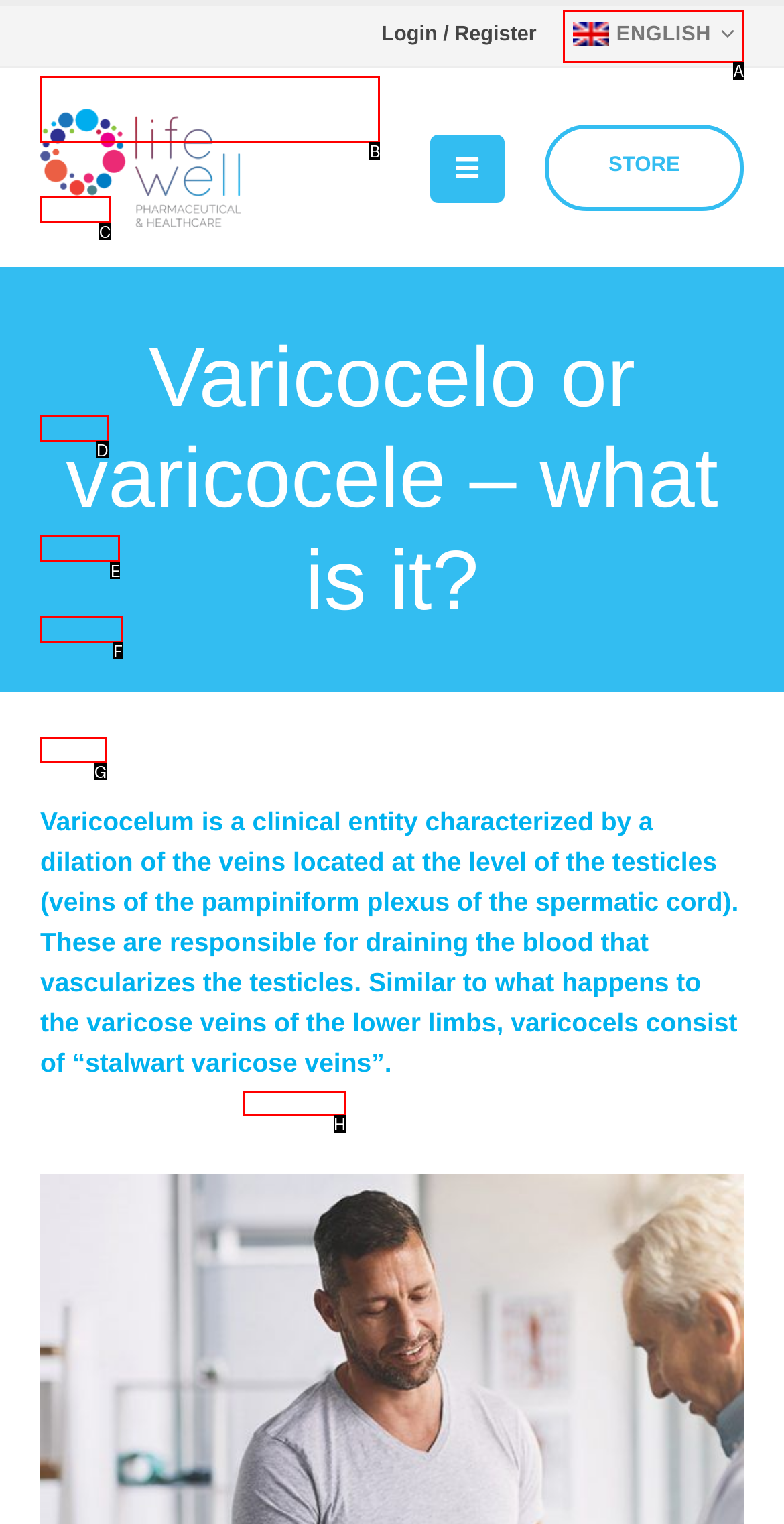Figure out which option to click to perform the following task: Select English language
Provide the letter of the correct option in your response.

A